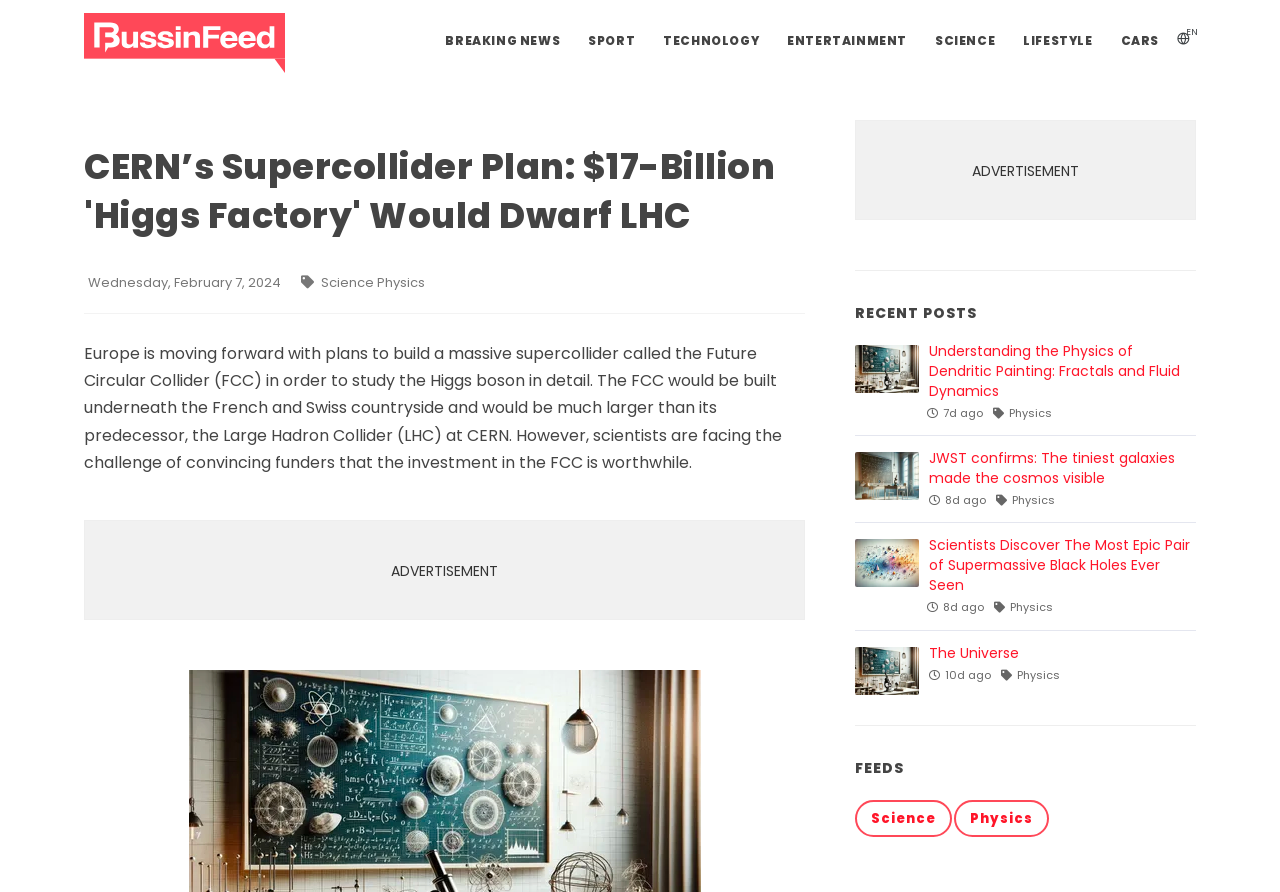Provide a thorough and detailed response to the question by examining the image: 
How many recent posts are listed on the webpage?

The number of recent posts can be determined by counting the number of links listed under the 'RECENT POSTS' heading. There are four links, each corresponding to a different article, which suggests that there are four recent posts listed on the webpage.